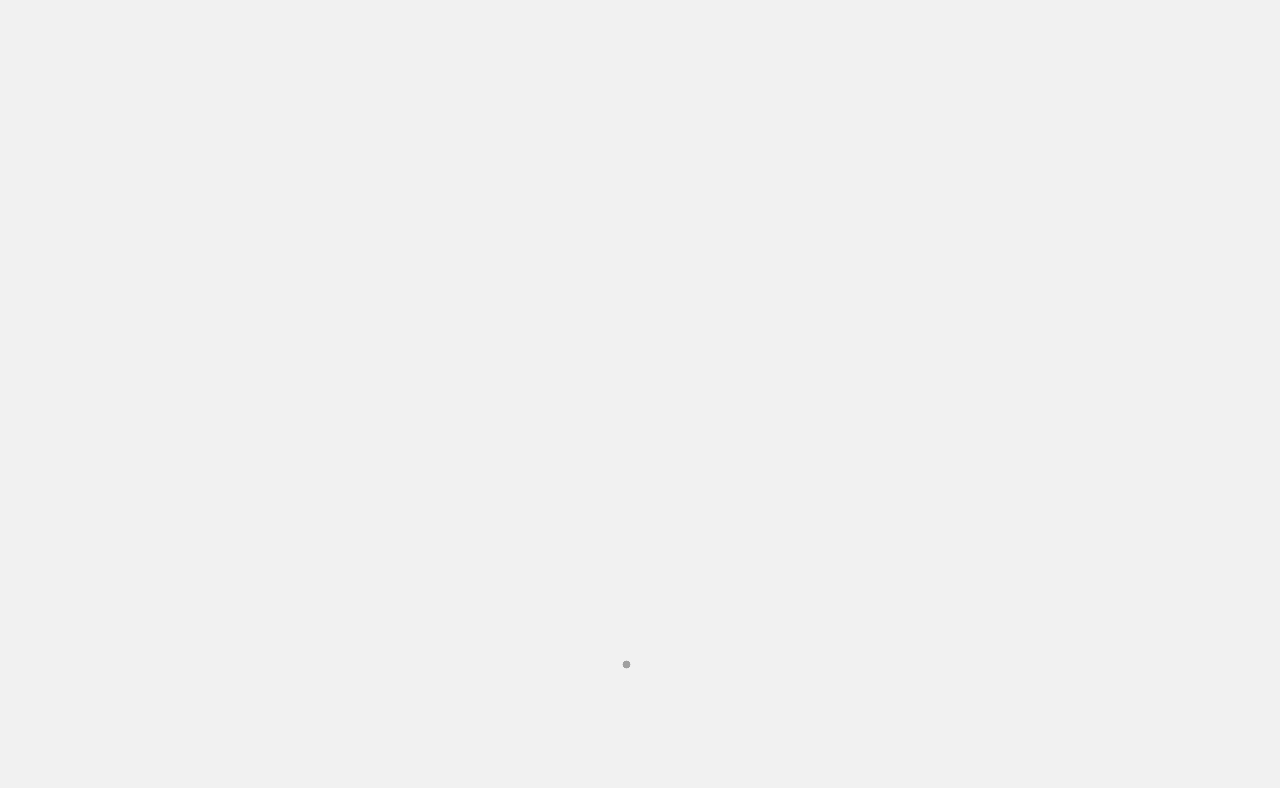Please find the bounding box for the UI component described as follows: "About Us".

[0.438, 0.249, 0.486, 0.28]